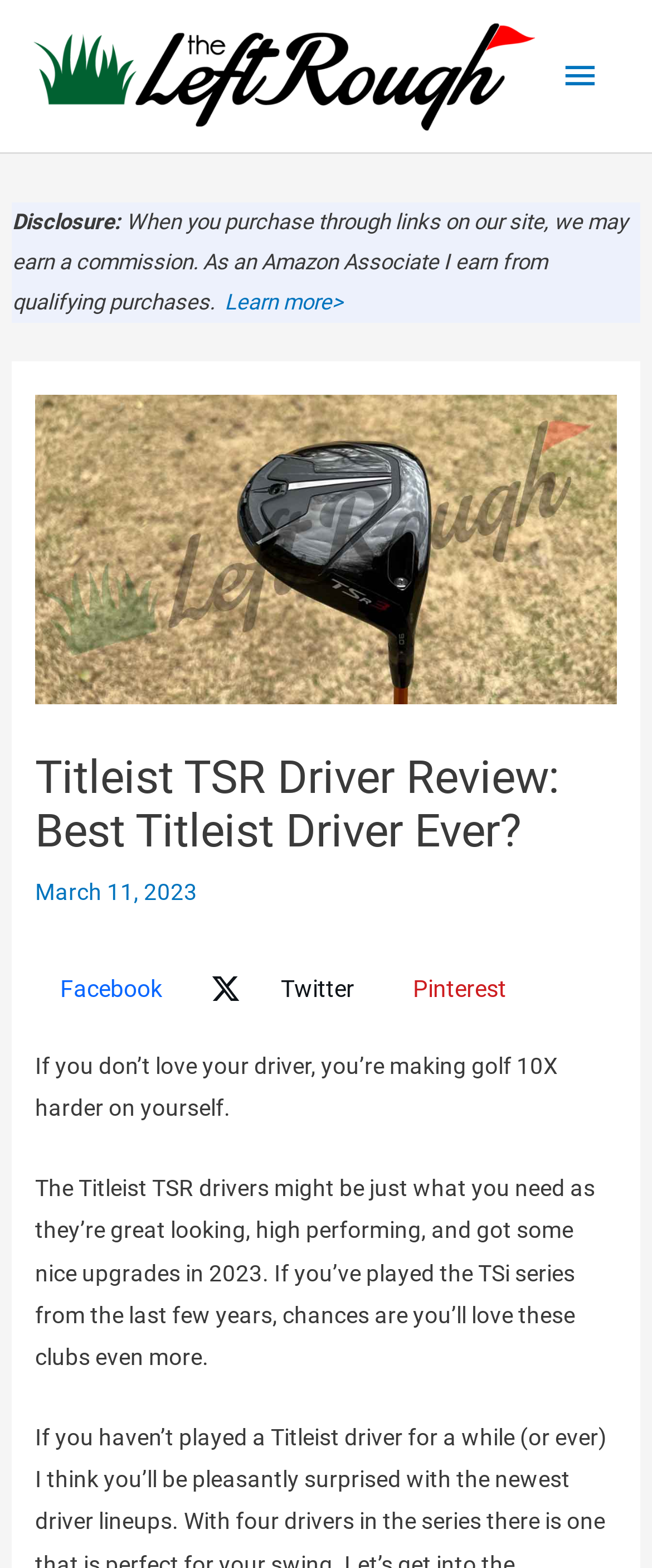Please provide a one-word or short phrase answer to the question:
What is the topic of the review?

Titleist TSR Driver